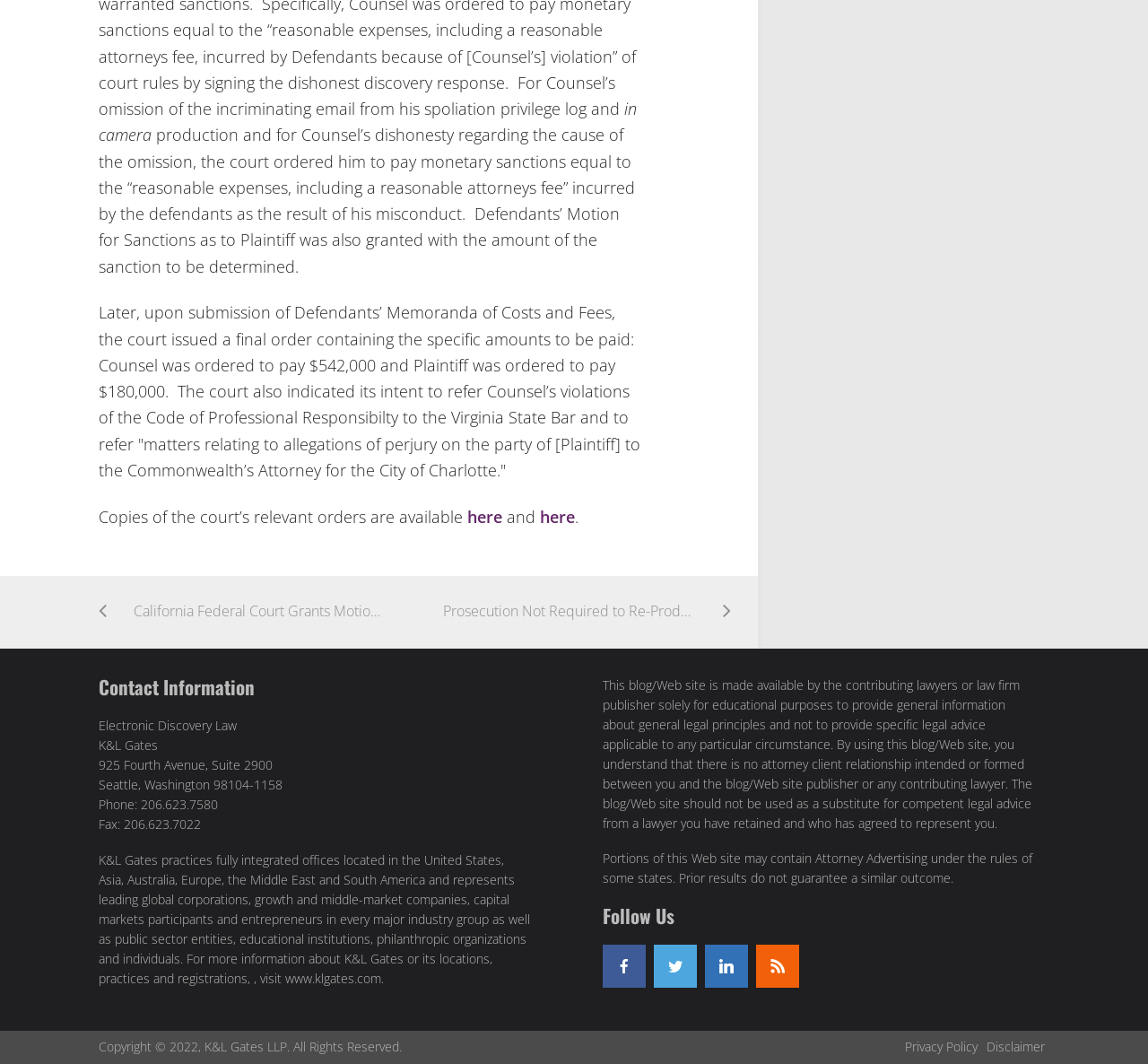Respond with a single word or phrase to the following question:
What is the year of the copyright?

2022